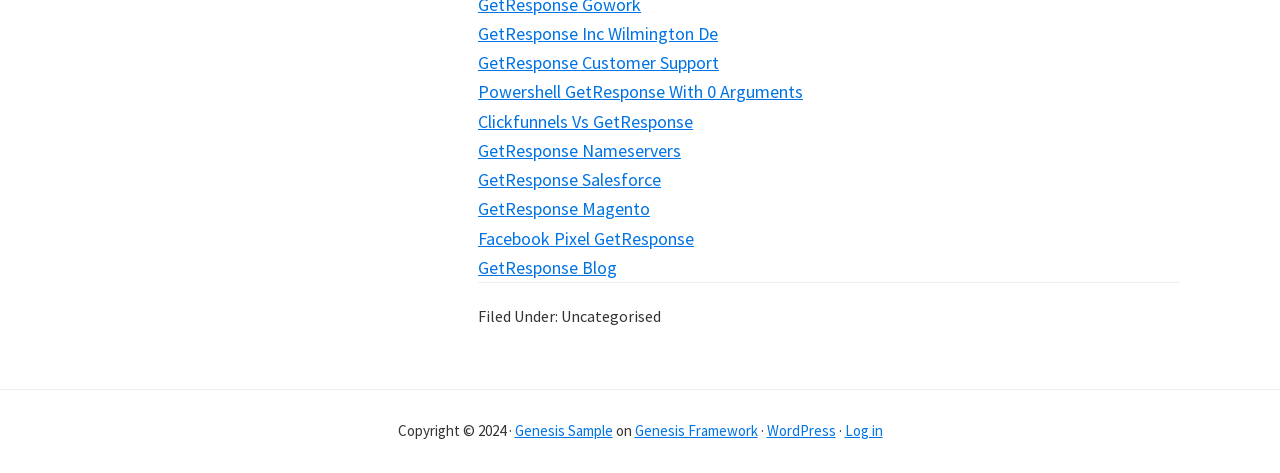Provide the bounding box coordinates for the UI element described in this sentence: "Powershell GetResponse With 0 Arguments". The coordinates should be four float values between 0 and 1, i.e., [left, top, right, bottom].

[0.373, 0.17, 0.627, 0.218]